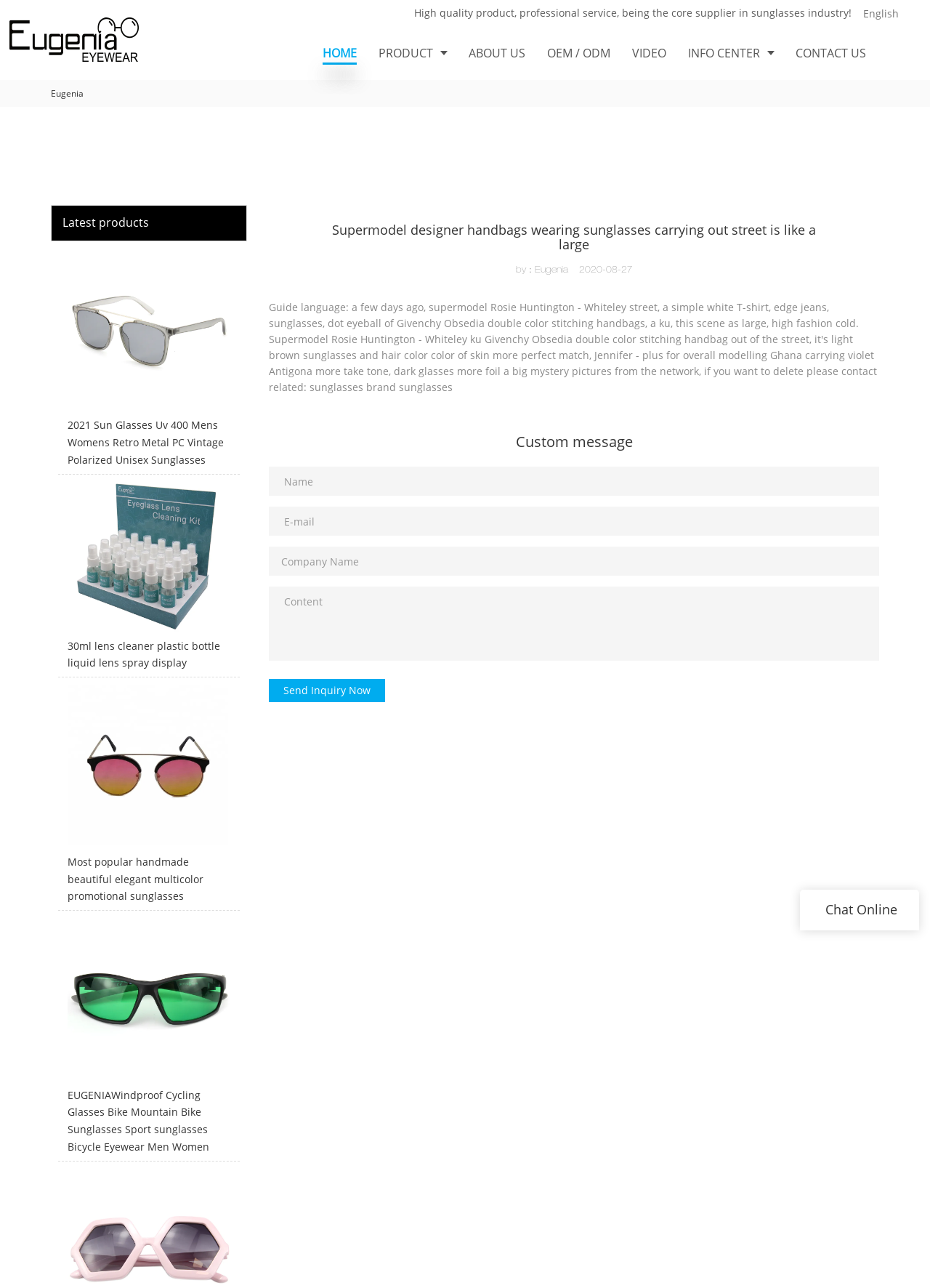Please locate the bounding box coordinates of the region I need to click to follow this instruction: "View the Eugenia-eugeniaeyewear.com website".

[0.01, 0.006, 0.244, 0.056]